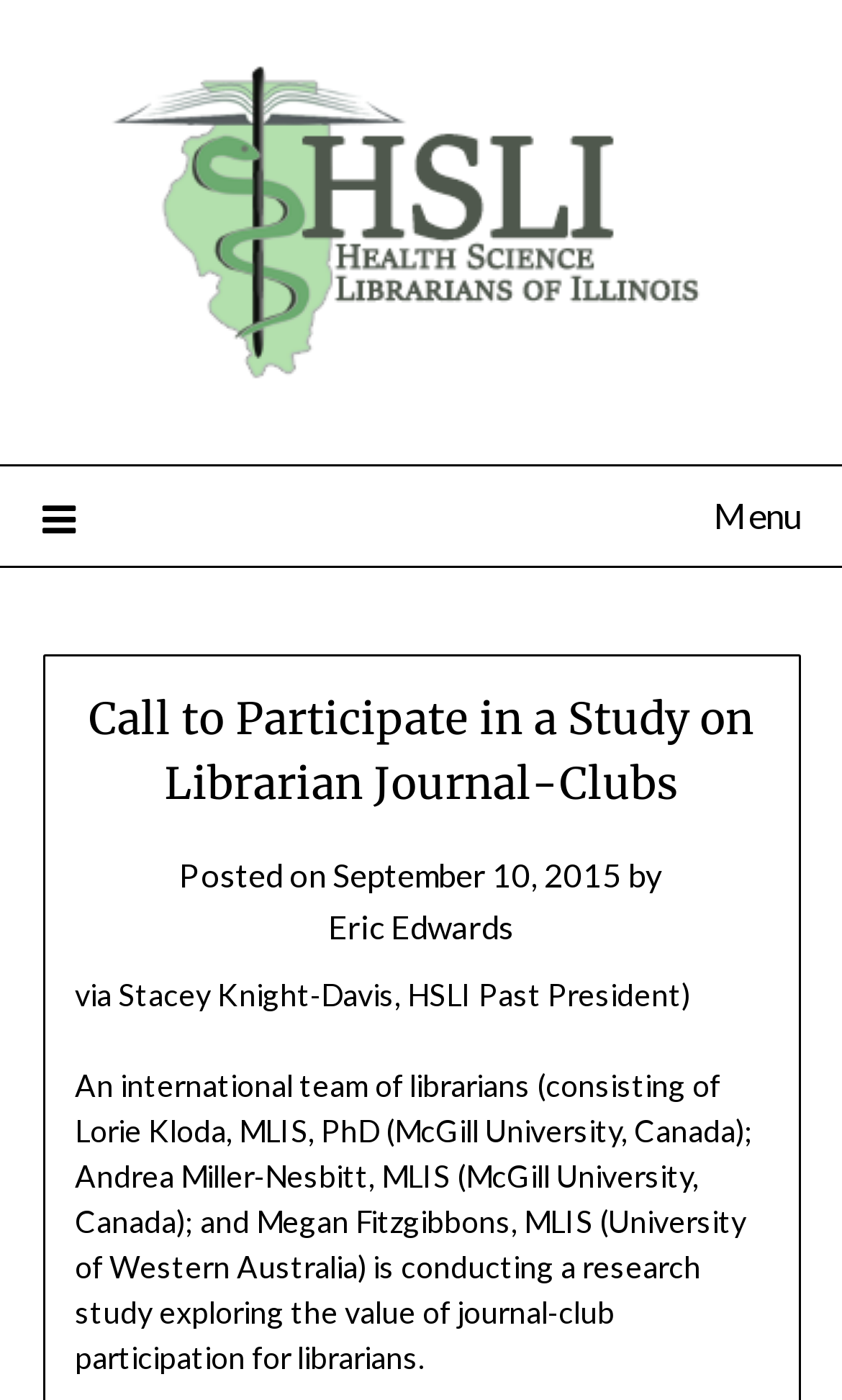Using the information from the screenshot, answer the following question thoroughly:
What is the date of the post?

The date of the post can be found in the link that says 'September 10, 2015', which is located below the heading 'Call to Participate in a Study on Librarian Journal-Clubs'.